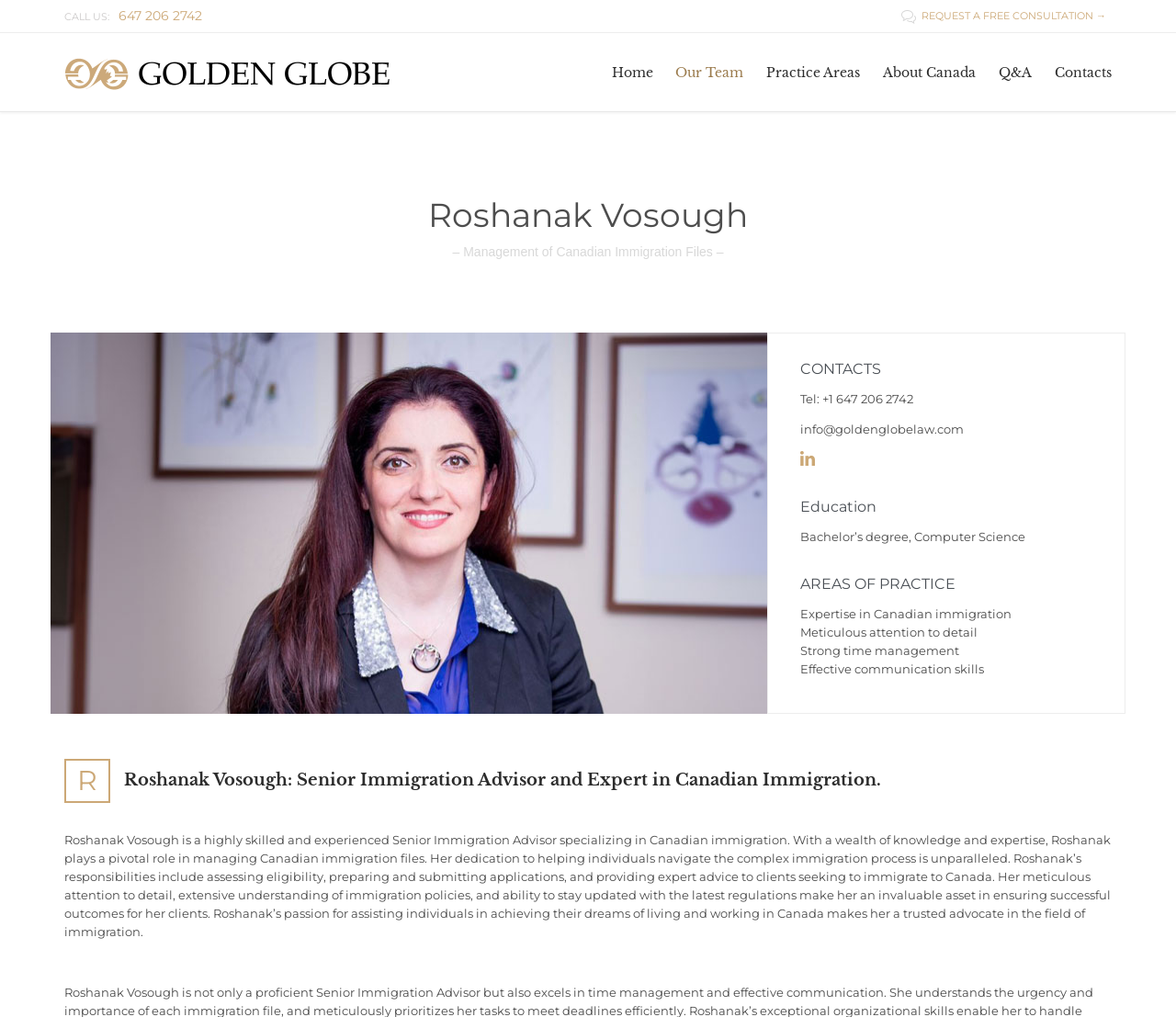Please identify the bounding box coordinates of the area I need to click to accomplish the following instruction: "Request a free consultation".

[0.766, 0.009, 0.941, 0.022]